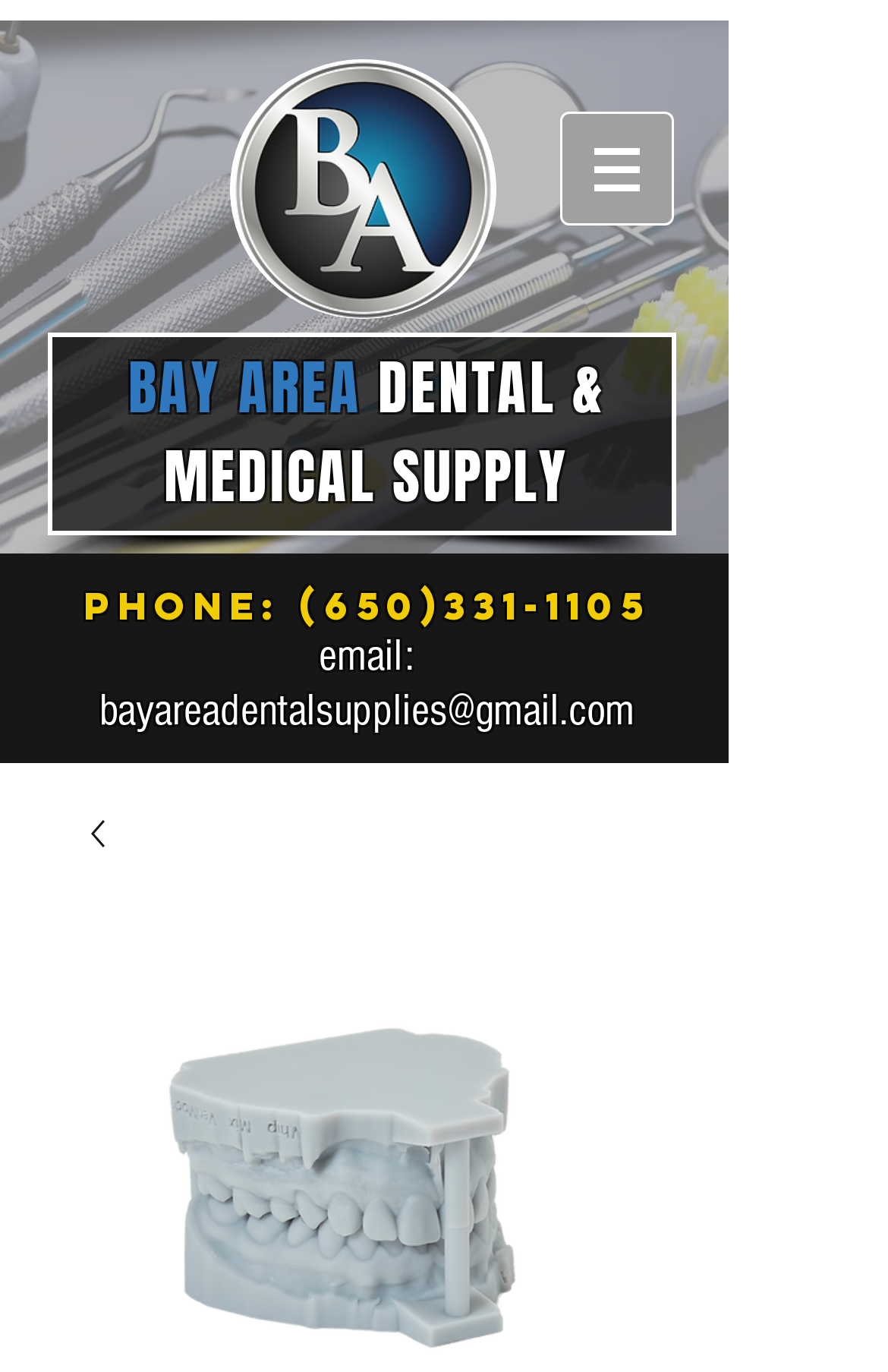What is the phone number of Bay Area Dental & Medical Supply?
Refer to the image and provide a thorough answer to the question.

I found the phone number by looking at the heading element that says 'PHone: (650)331-1105' and extracting the phone number from it.